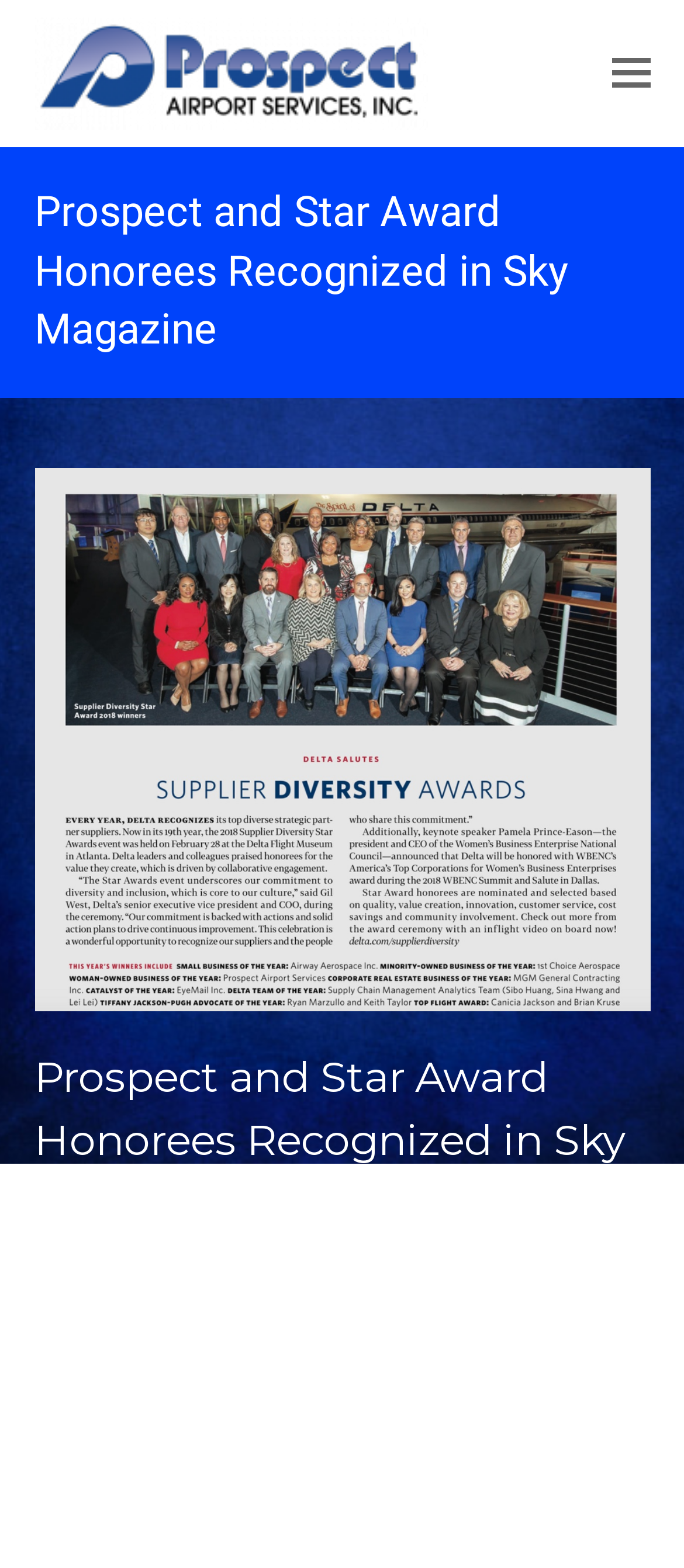What is the name of the airport service?
Please use the image to provide a one-word or short phrase answer.

Prospect Airport Services